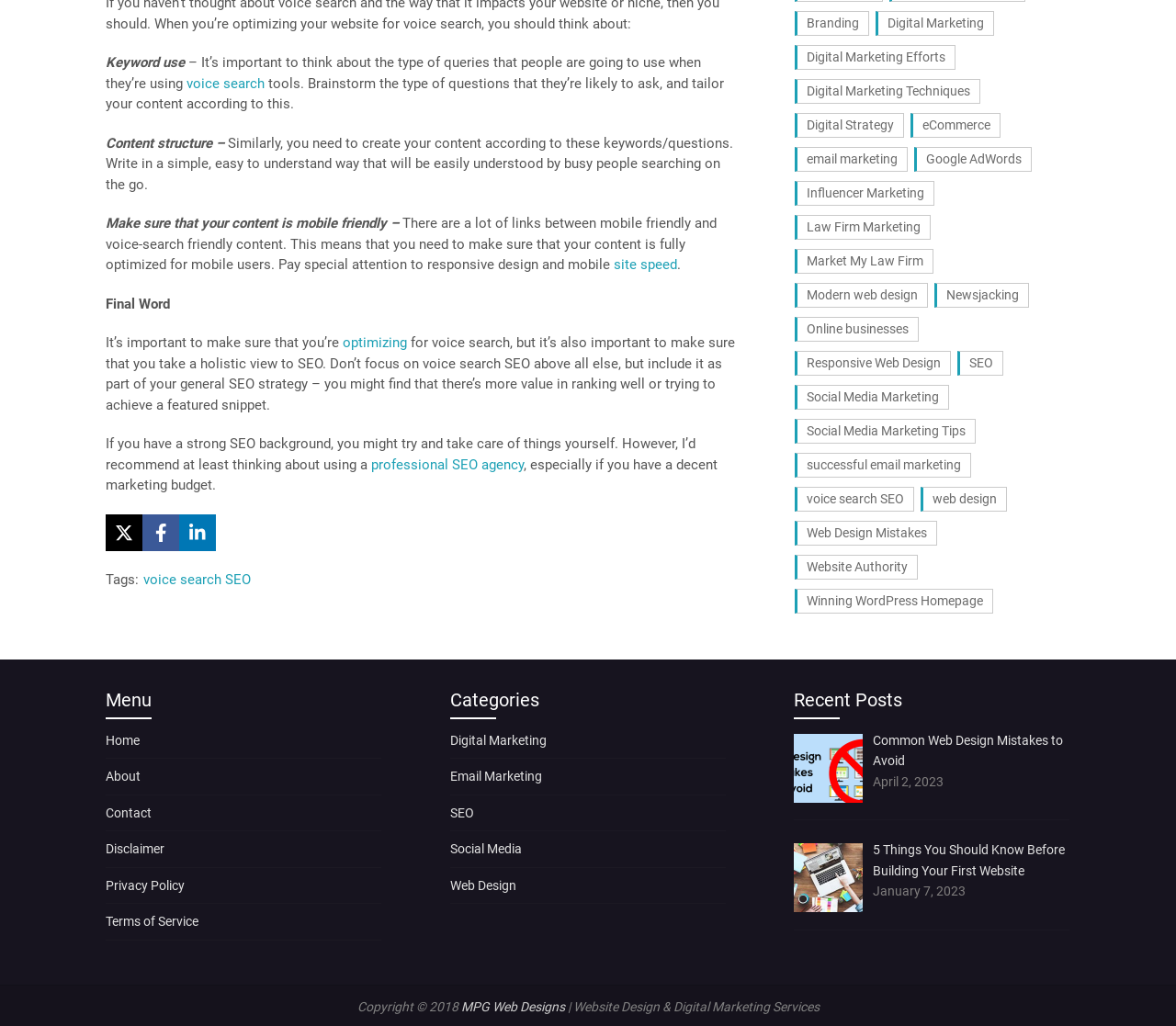What is the purpose of the 'Tags' section?
Answer the question with as much detail as possible.

The 'Tags' section appears to be used to categorize content on the webpage, providing links to related topics such as digital marketing, SEO, and web design.